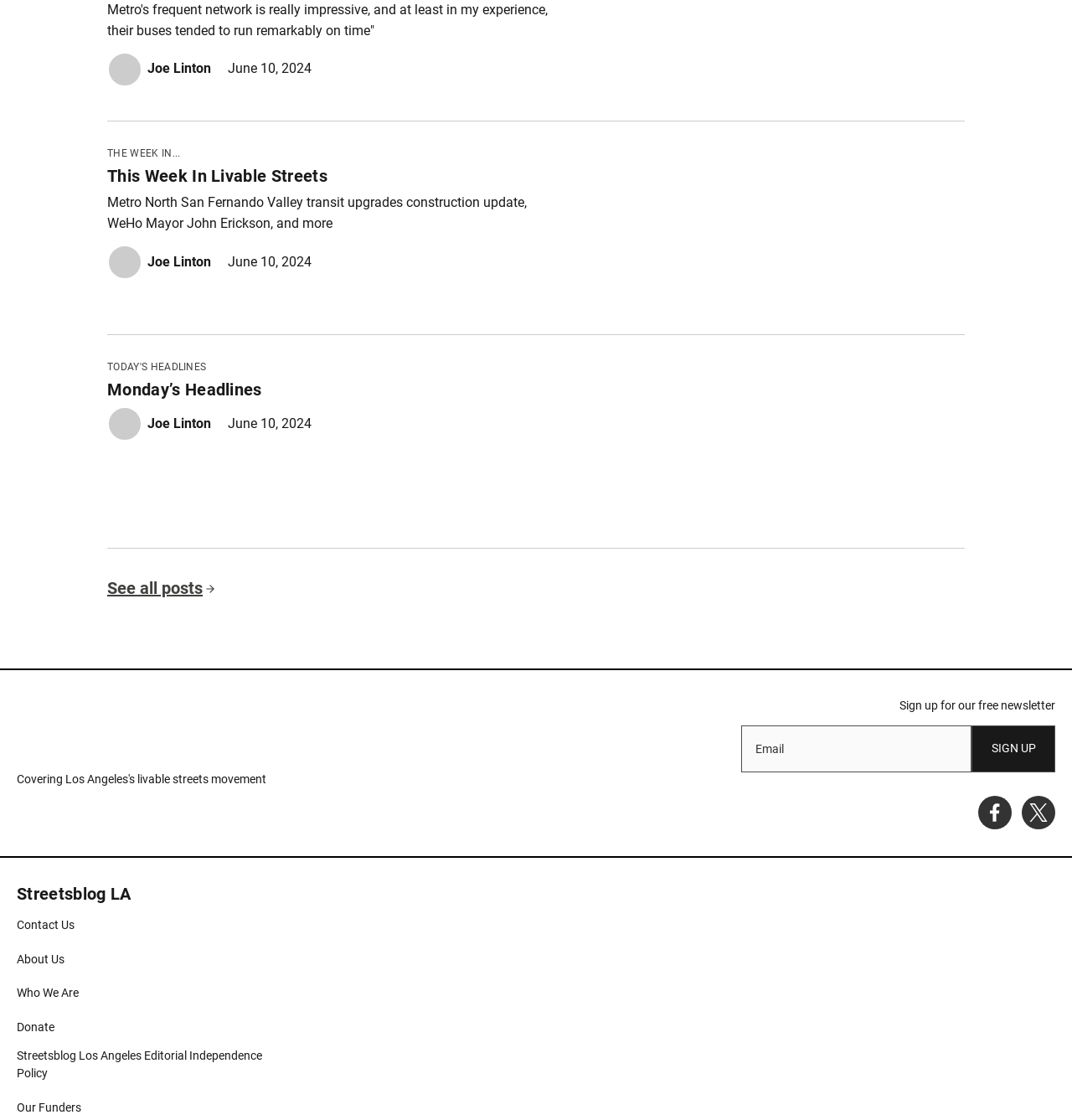Identify the bounding box coordinates for the UI element described as follows: "Streetsblog Los Angeles Facebook". Ensure the coordinates are four float numbers between 0 and 1, formatted as [left, top, right, bottom].

[0.912, 0.71, 0.944, 0.74]